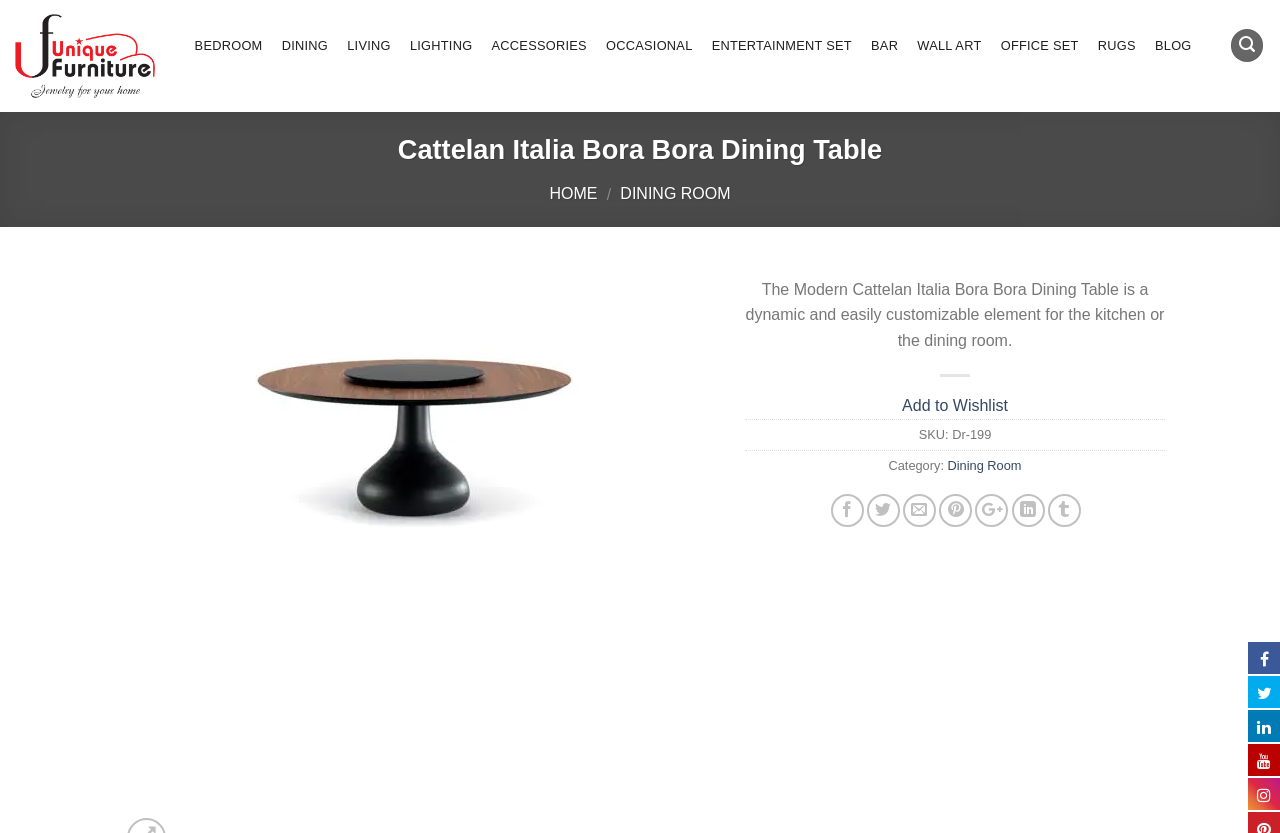Locate the coordinates of the bounding box for the clickable region that fulfills this instruction: "Click on the 'HOME' link".

[0.429, 0.222, 0.467, 0.242]